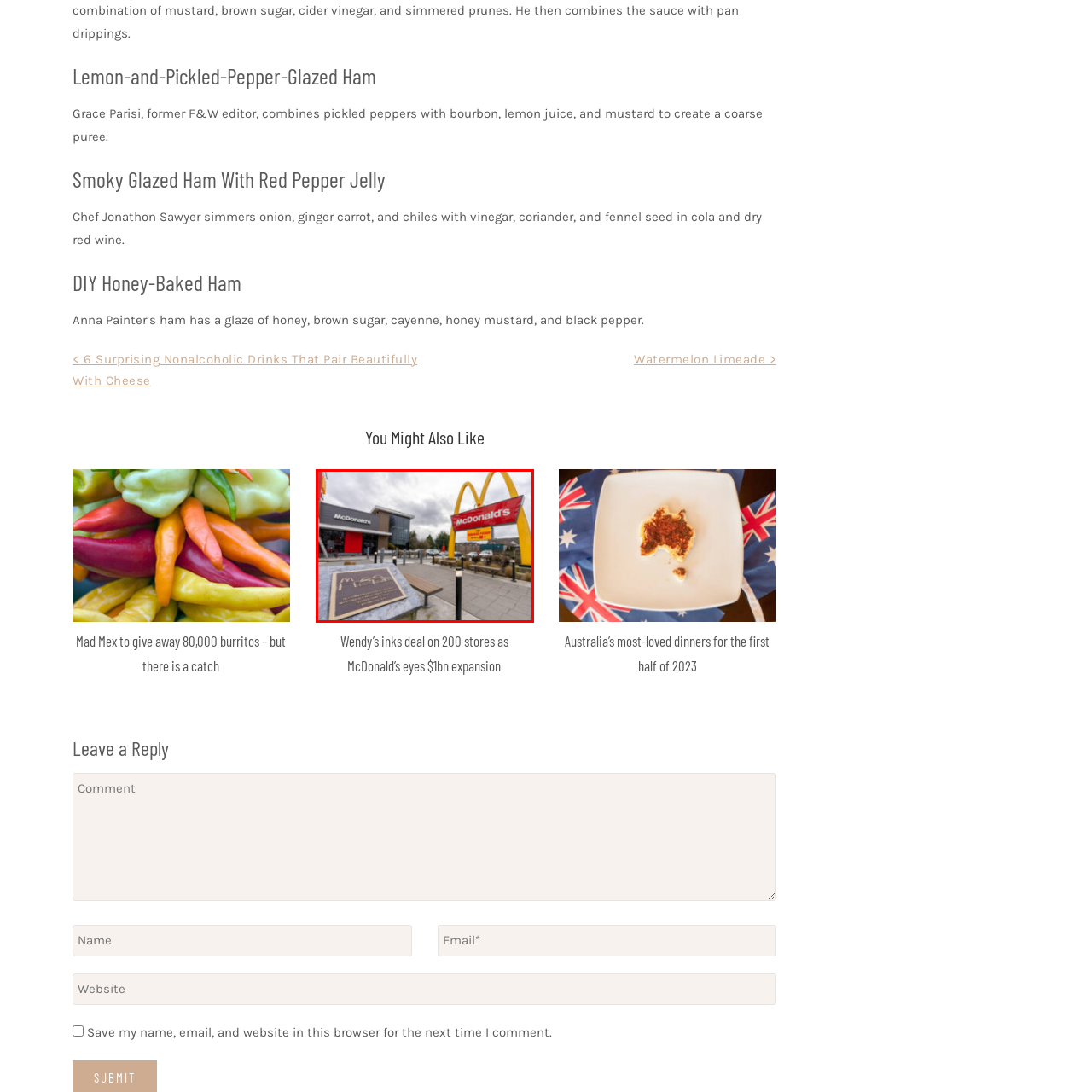What is above the restaurant?
Analyze the visual elements found in the red bounding box and provide a detailed answer to the question, using the information depicted in the image.

The scene is set against a cloudy sky, which is visible above the modern architecture of the McDonald's restaurant.